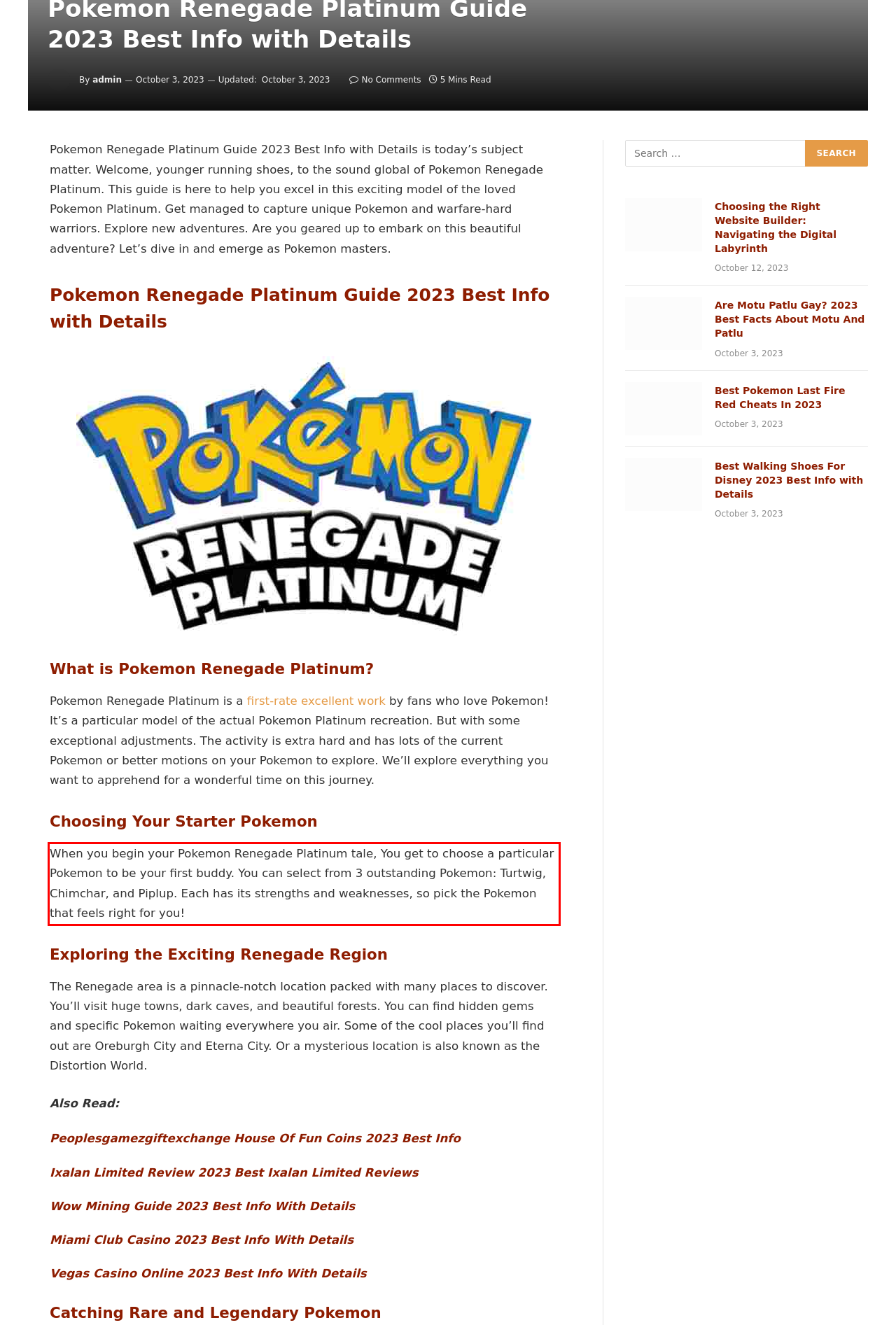Given a screenshot of a webpage, identify the red bounding box and perform OCR to recognize the text within that box.

When you begin your Pokemon Renegade Platinum tale, You get to choose a particular Pokemon to be your first buddy. You can select from 3 outstanding Pokemon: Turtwig, Chimchar, and Piplup. Each has its strengths and weaknesses, so pick the Pokemon that feels right for you!